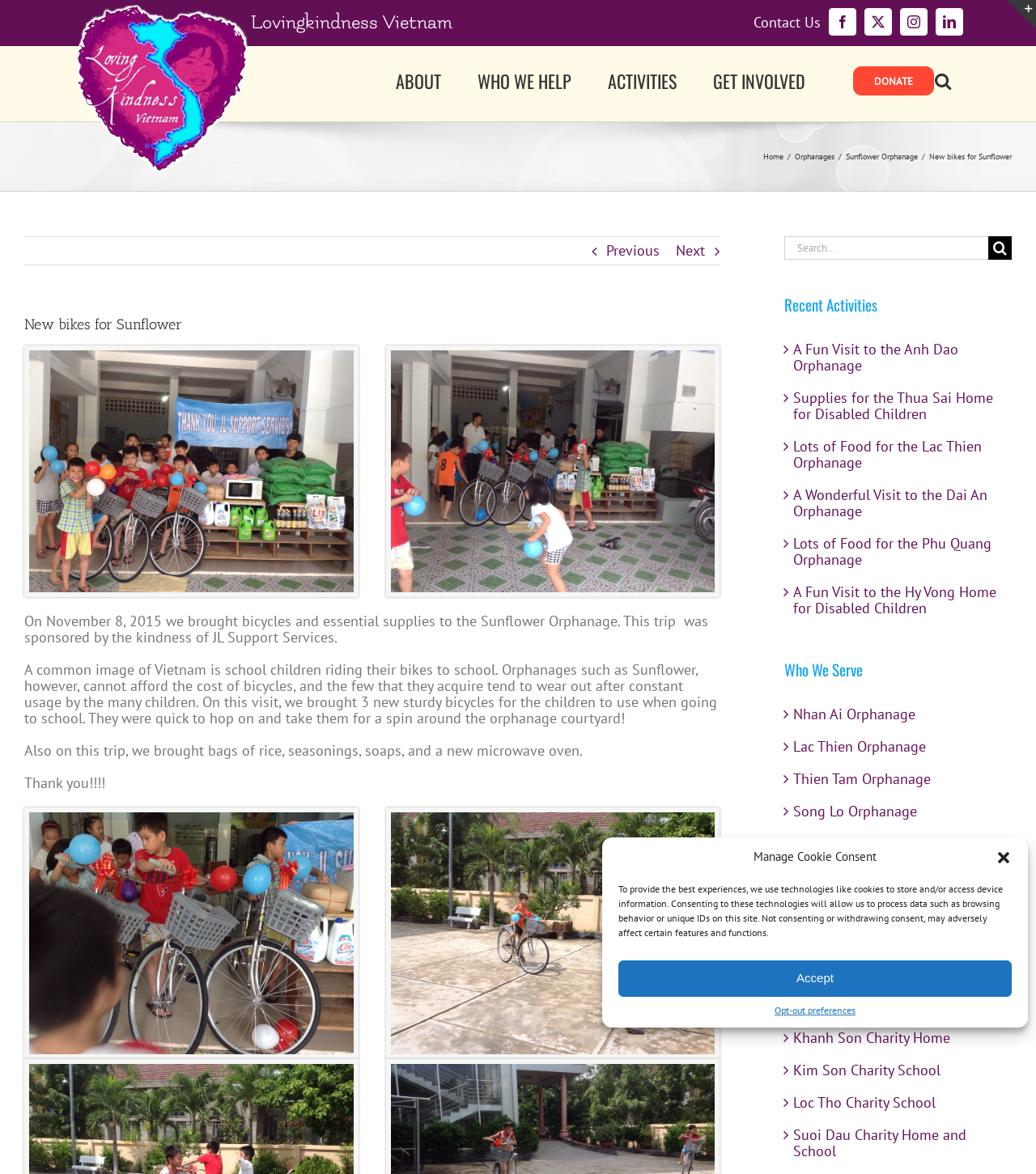What is the name of the organization?
Based on the screenshot, provide your answer in one word or phrase.

Lovingkindness Vietnam